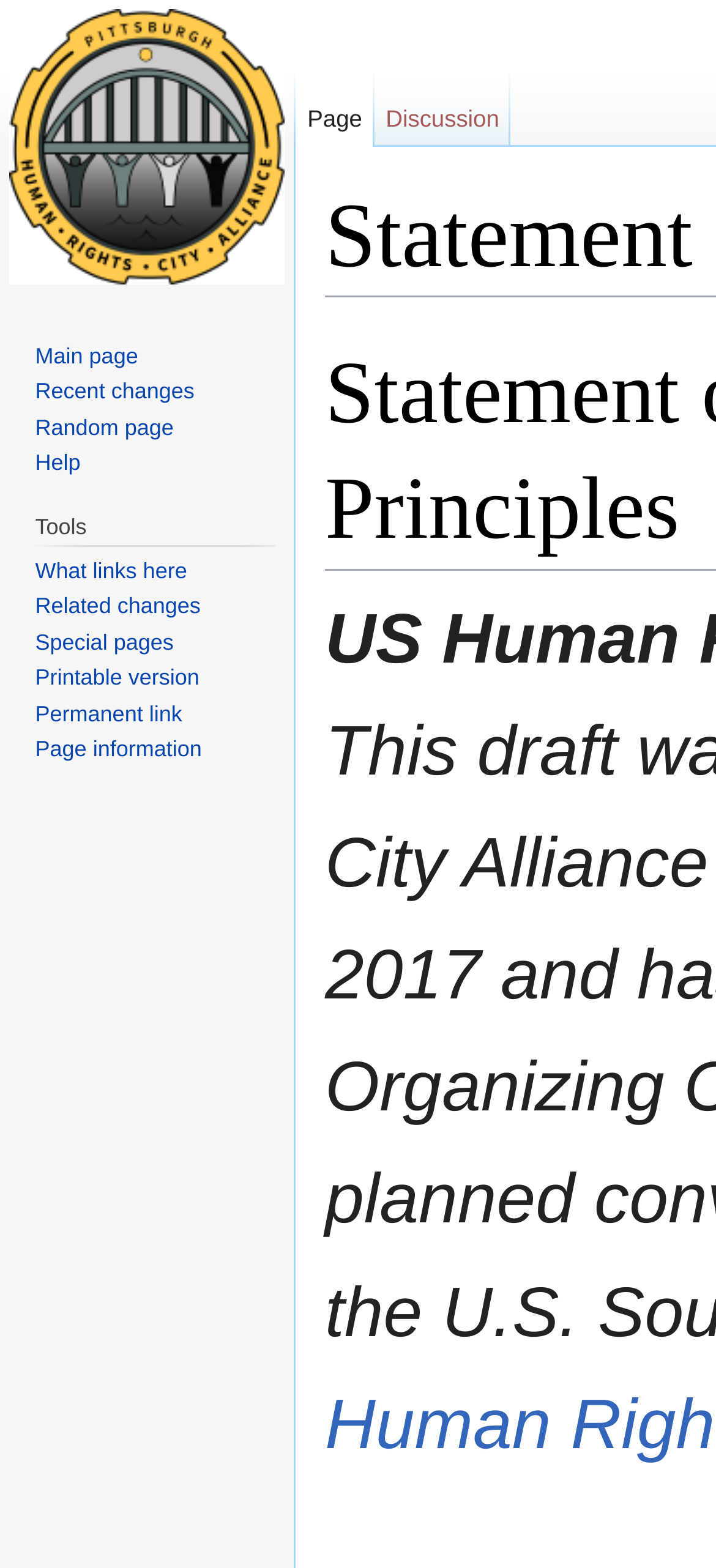How many navigation sections are there?
Look at the image and answer with only one word or phrase.

3